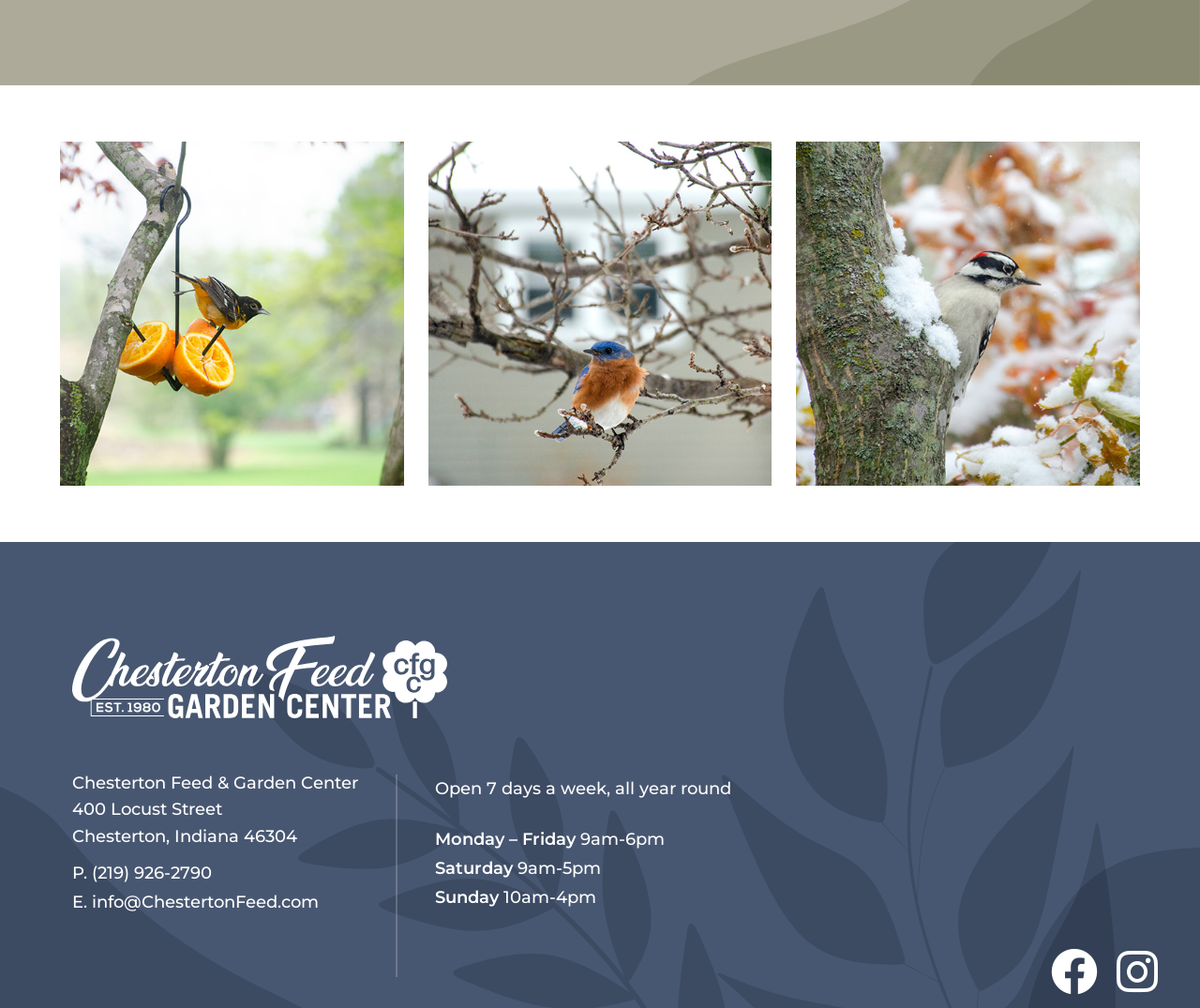Locate the UI element described as follows: "info@ChestertonFeed.com". Return the bounding box coordinates as four float numbers between 0 and 1 in the order [left, top, right, bottom].

[0.076, 0.885, 0.265, 0.905]